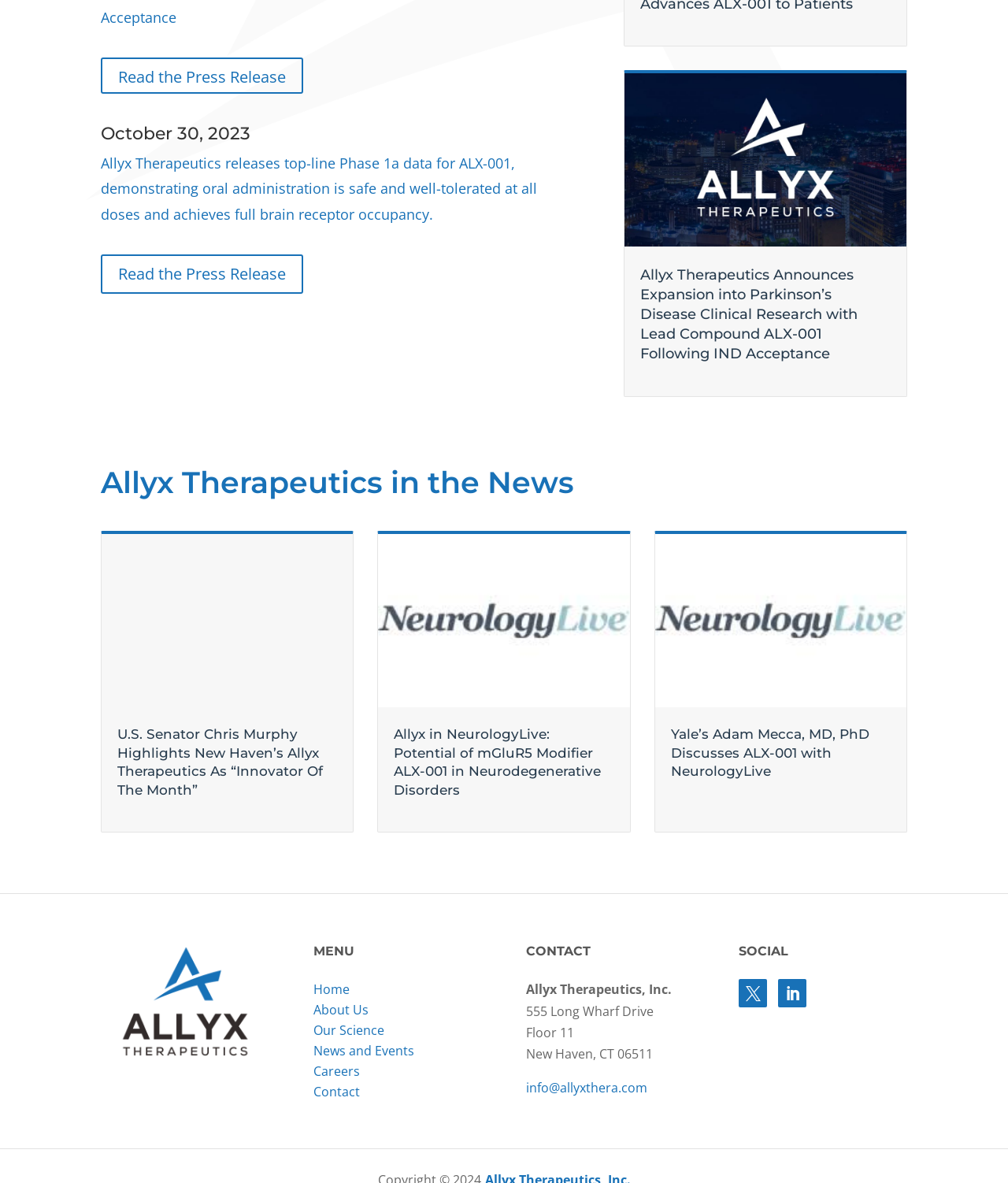Determine the bounding box coordinates of the area to click in order to meet this instruction: "Follow Allyx Therapeutics on social media".

[0.733, 0.828, 0.761, 0.852]